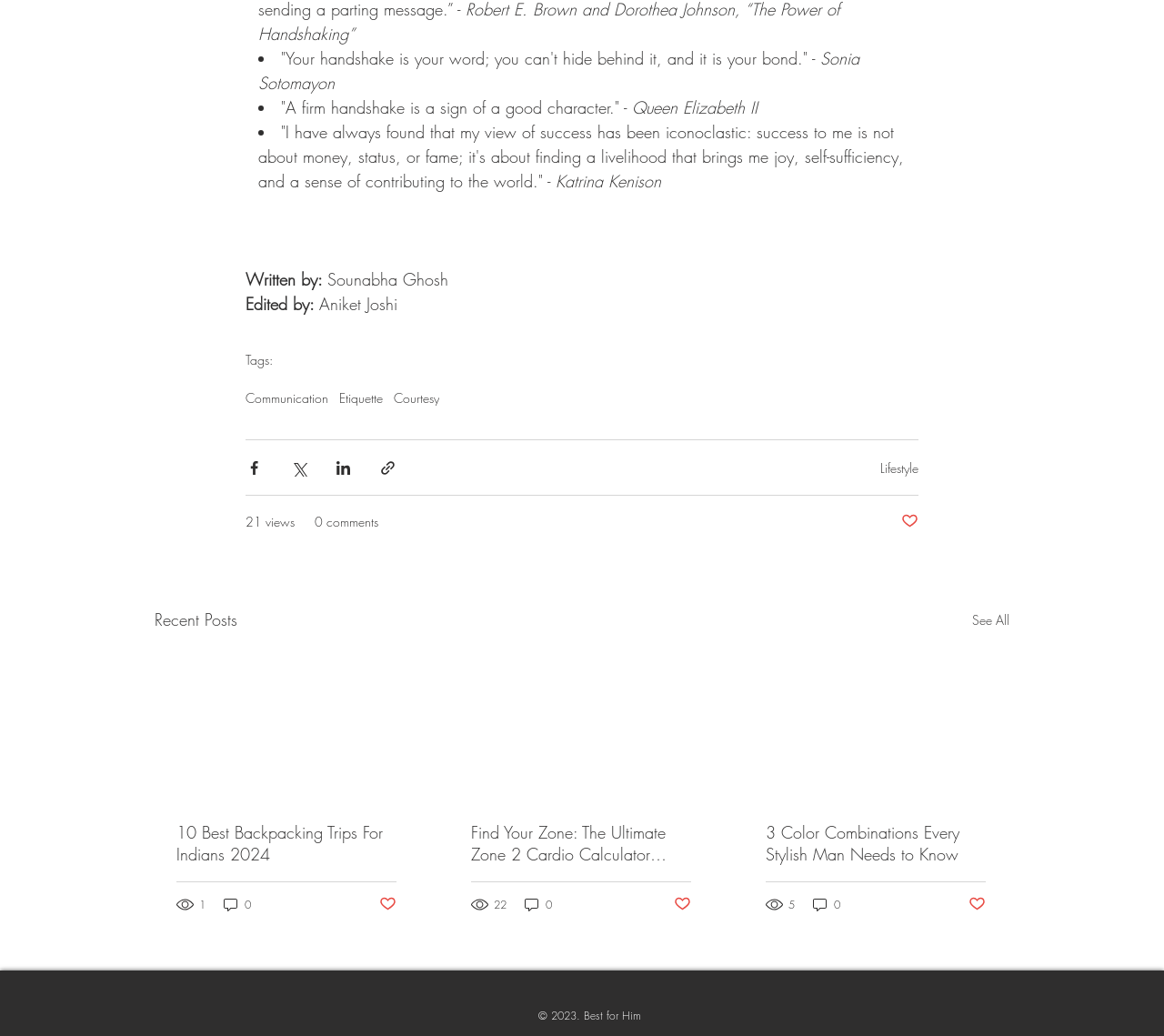Identify and provide the bounding box for the element described by: "See All".

[0.835, 0.586, 0.867, 0.611]